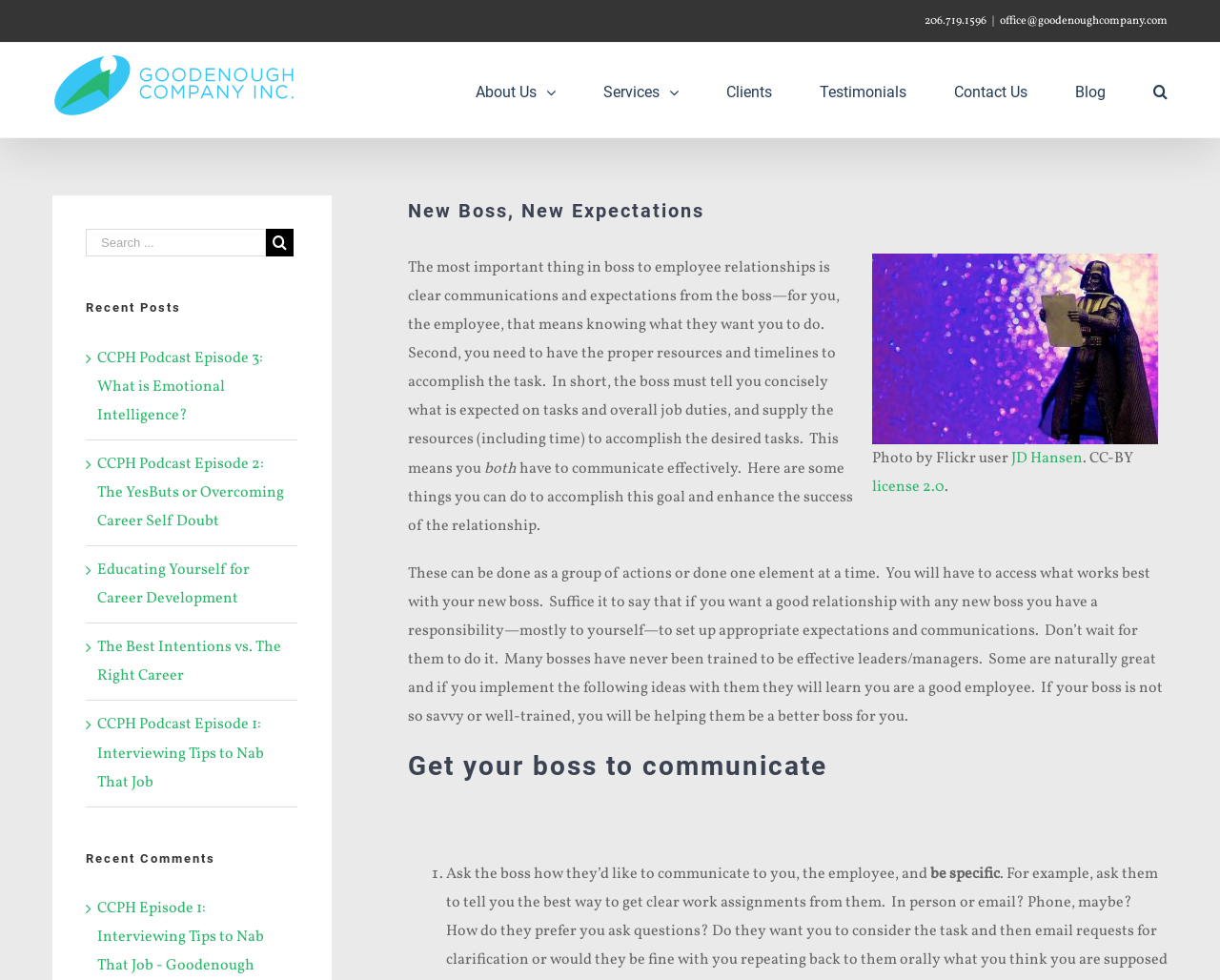What is the topic of the article on this webpage?
Answer the question with a detailed and thorough explanation.

I determined the topic of the article by reading the heading 'New Boss, New Expectations' and the subsequent paragraphs, which discuss the importance of clear communication and expectations in boss-employee relationships.